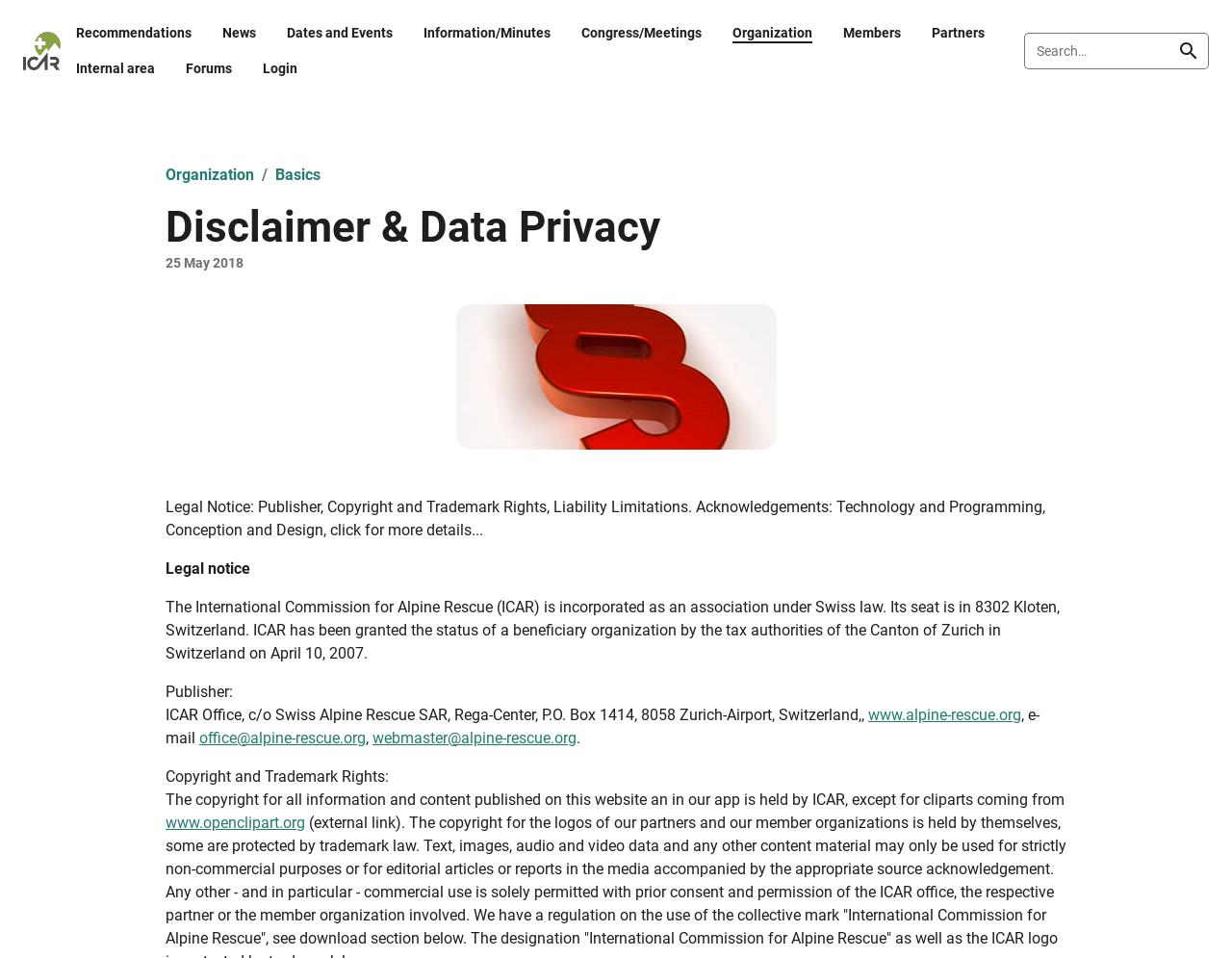Illustrate the webpage's structure and main components comprehensively.

The webpage is about the disclaimer and data privacy of the International Commission for Alpine Rescue (ICAR). At the top, there is a link to skip to the main content, followed by the ICAR logo, which is an image. Below the logo, there is a navigation menu with links to various sections, including Recommendations, News, Dates and Events, Information/Minutes, Congress/Meetings, Organization, Members, Partners, and Internal area.

On the right side of the navigation menu, there are links to Forums and Login. A search bar is located at the top right corner, with a textbox to enter a search query and a submit search button.

The main content of the page is divided into sections. The first section is a breadcrumb navigation, showing the current location as "Organization" > "Basics". Below this, there is a heading "Disclaimer & Data Privacy" and a static text displaying the date "25 May 2018".

The main content of the disclaimer section is divided into several paragraphs. The first paragraph is a brief introduction to the legal notice, followed by a section on the publisher, copyright, and trademark rights. The publisher's information is provided, including the address and email contacts. The copyright and trademark rights section explains that the content on the website and app is owned by ICAR, except for cliparts from openclipart.org.

There is also a button to access the statutes of ICAR. Overall, the webpage provides detailed information on the legal aspects of ICAR's online presence.